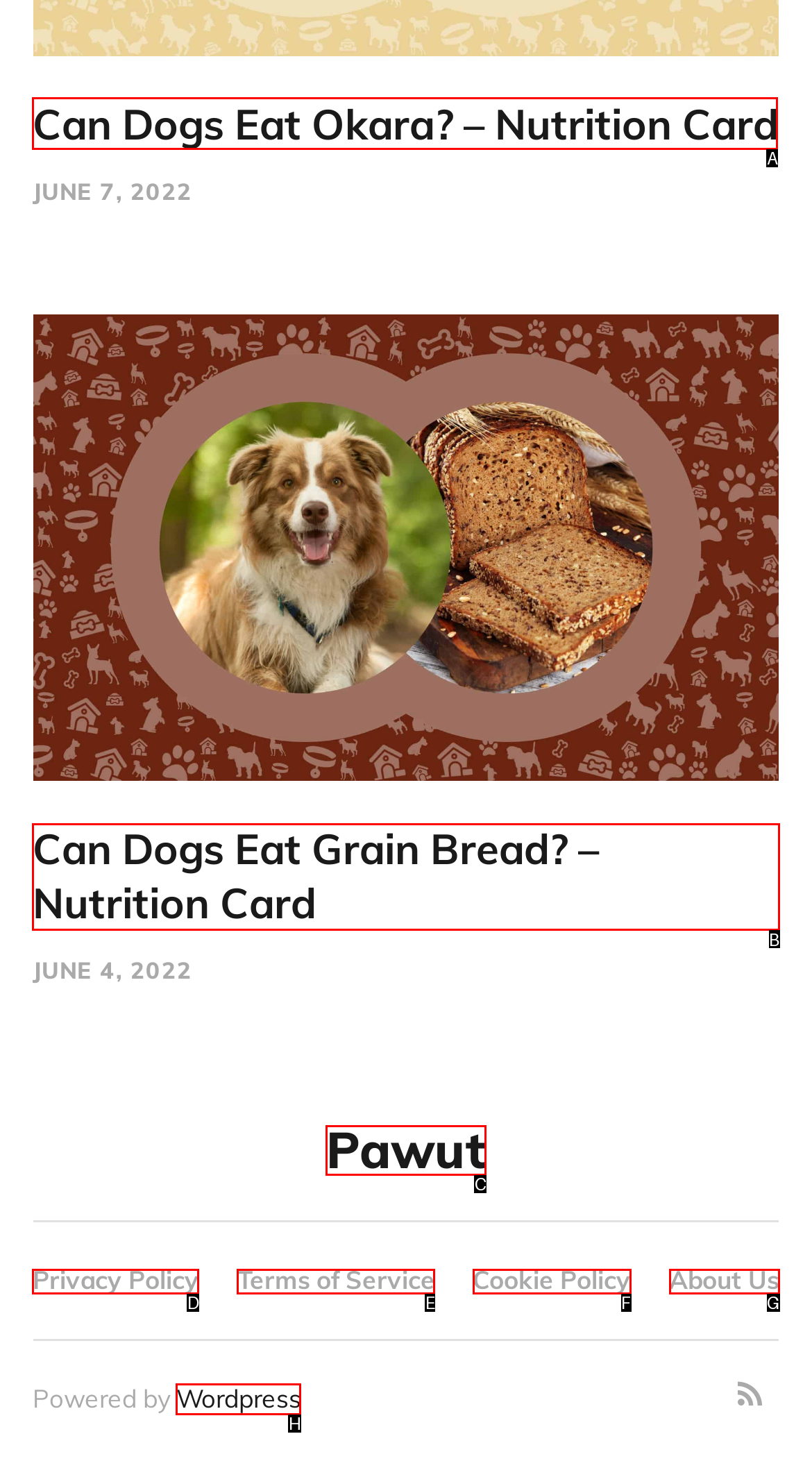Which lettered option should be clicked to achieve the task: read the article about Can Dogs Eat Grain Bread?? Choose from the given choices.

B